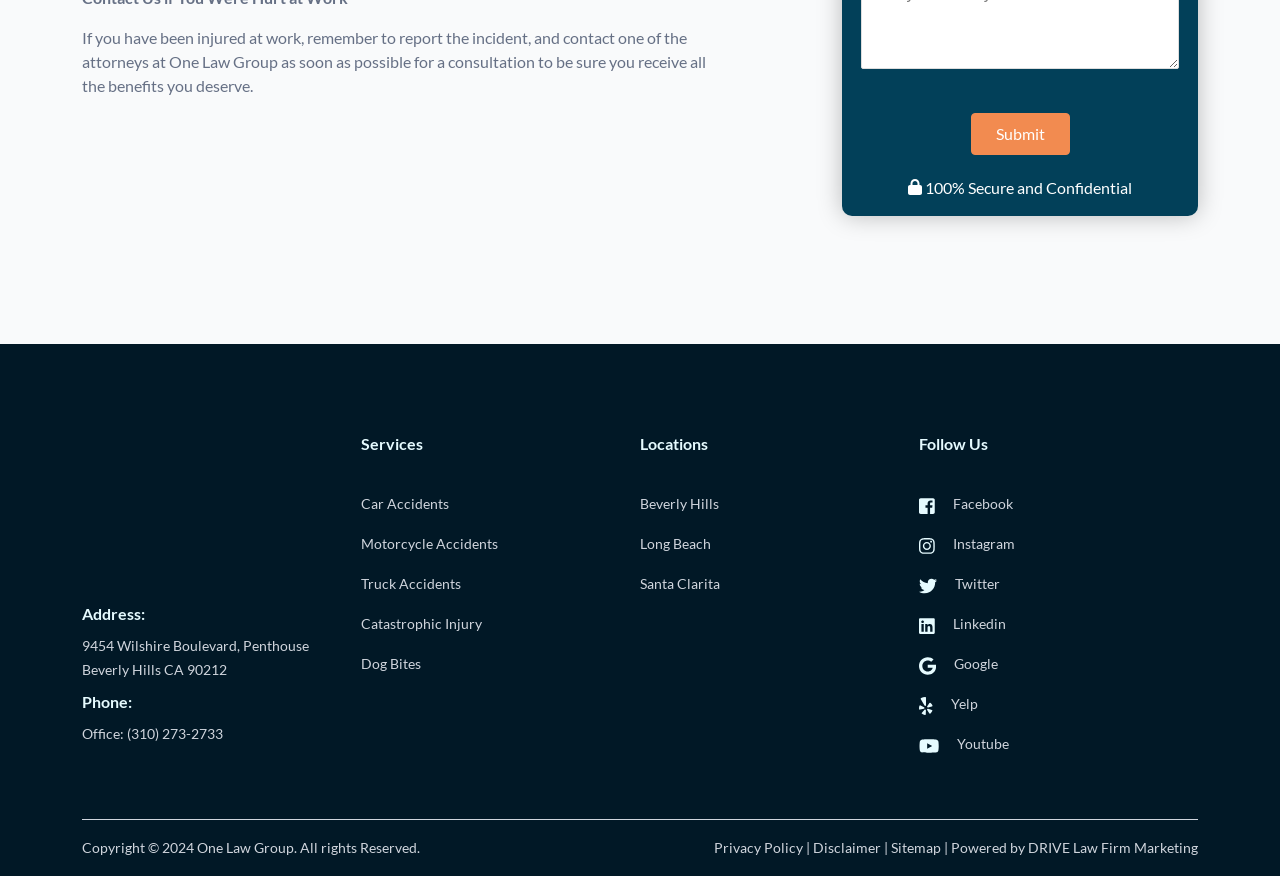What is the copyright year of One Law Group's website?
Examine the screenshot and reply with a single word or phrase.

2024